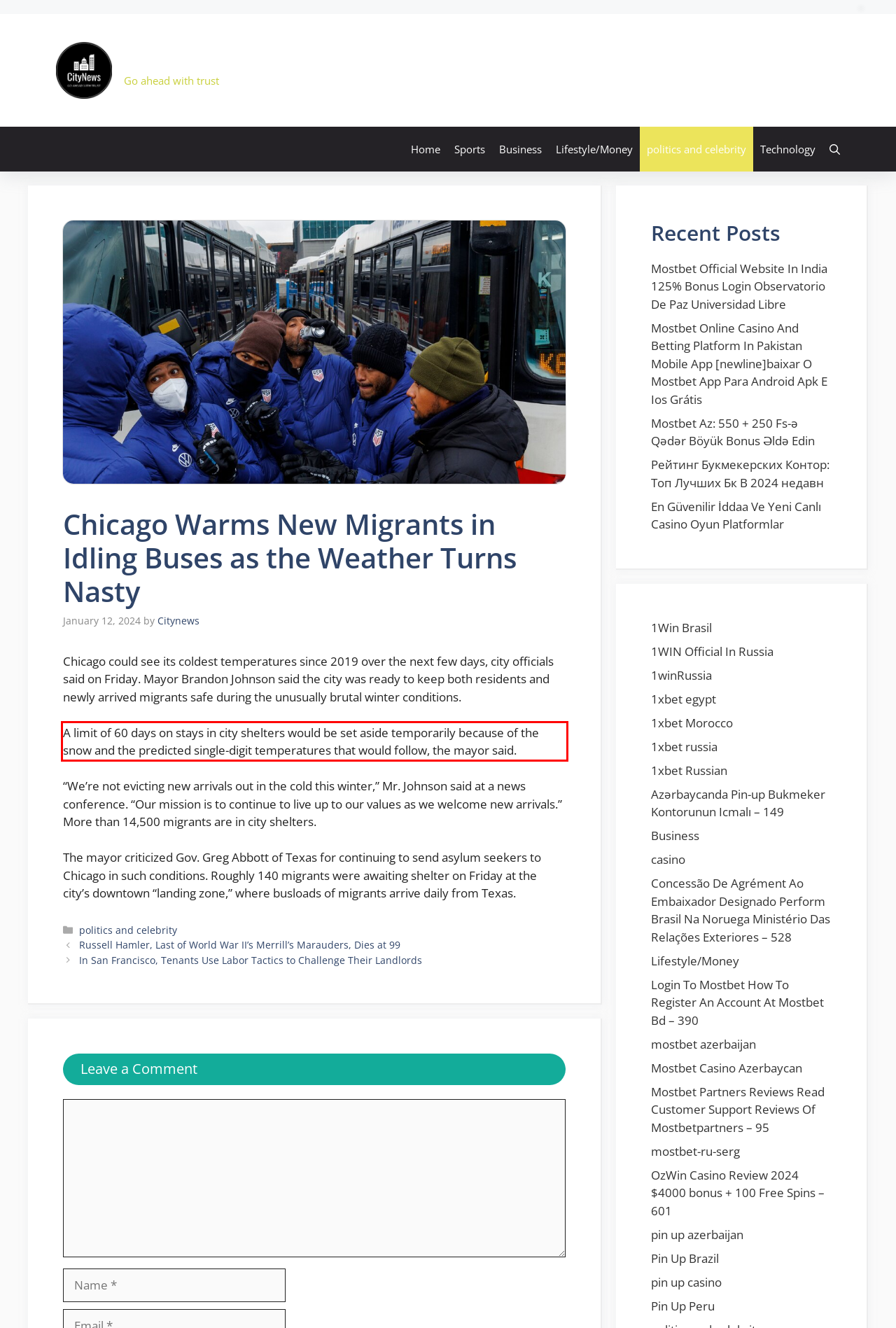Identify and extract the text within the red rectangle in the screenshot of the webpage.

A limit of 60 days on stays in city shelters would be set aside temporarily because of the snow and the predicted single-digit temperatures that would follow, the mayor said.